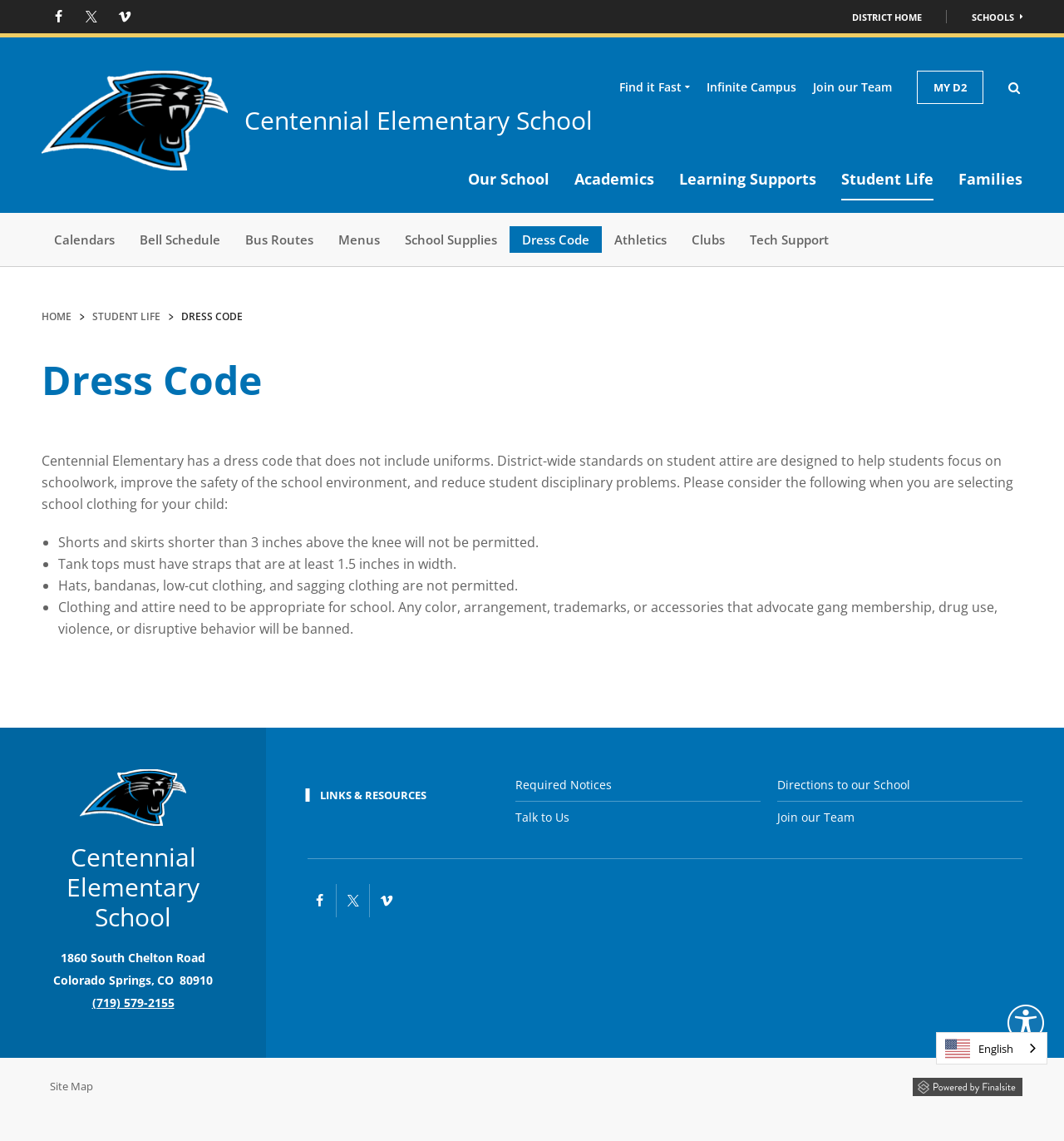Given the description: "Gifted Education", determine the bounding box coordinates of the UI element. The coordinates should be formatted as four float numbers between 0 and 1, [left, top, right, bottom].

[0.586, 0.277, 0.75, 0.307]